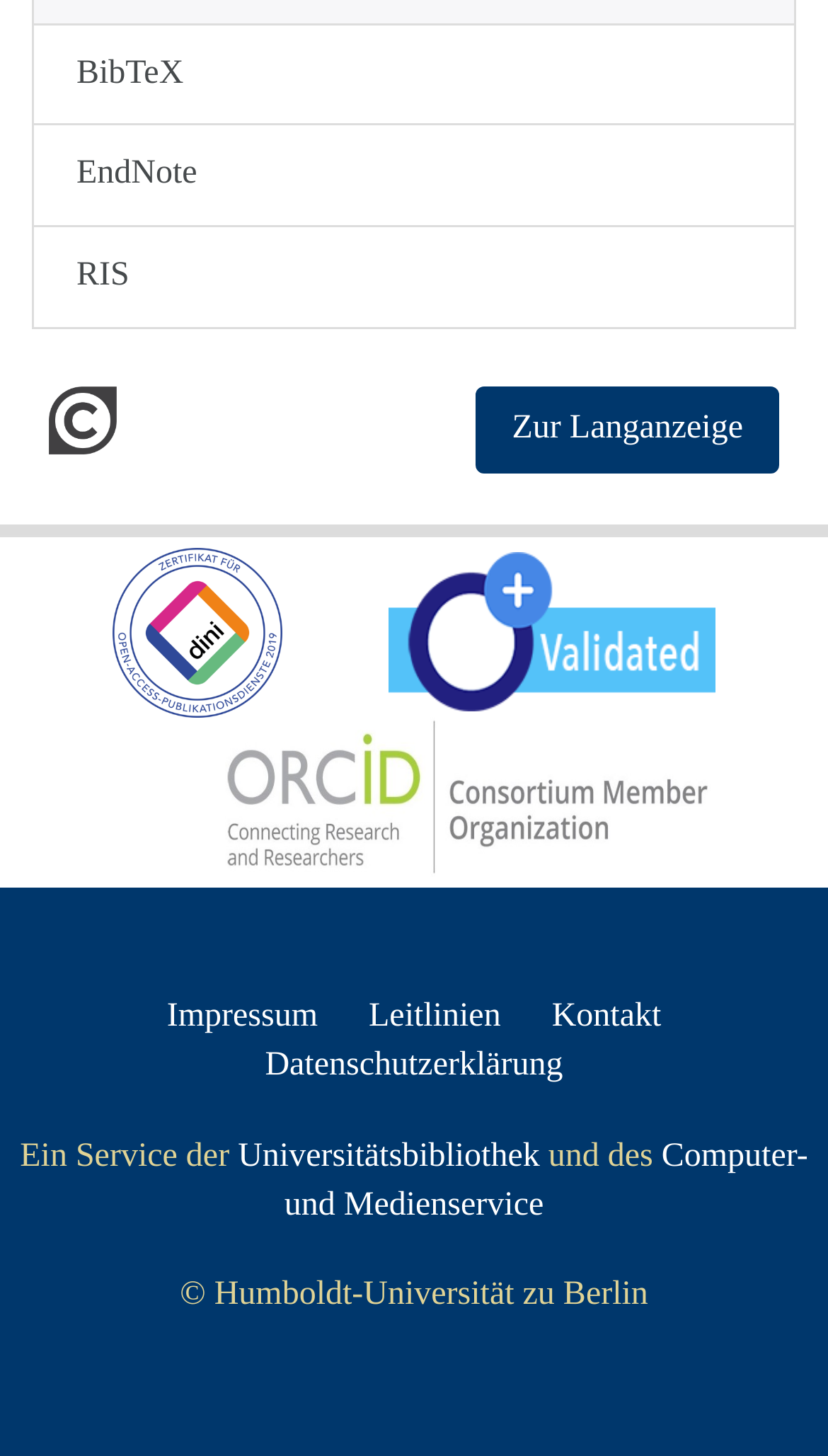Determine the bounding box coordinates of the region I should click to achieve the following instruction: "Visit Universitätsbibliothek". Ensure the bounding box coordinates are four float numbers between 0 and 1, i.e., [left, top, right, bottom].

[0.287, 0.781, 0.652, 0.806]